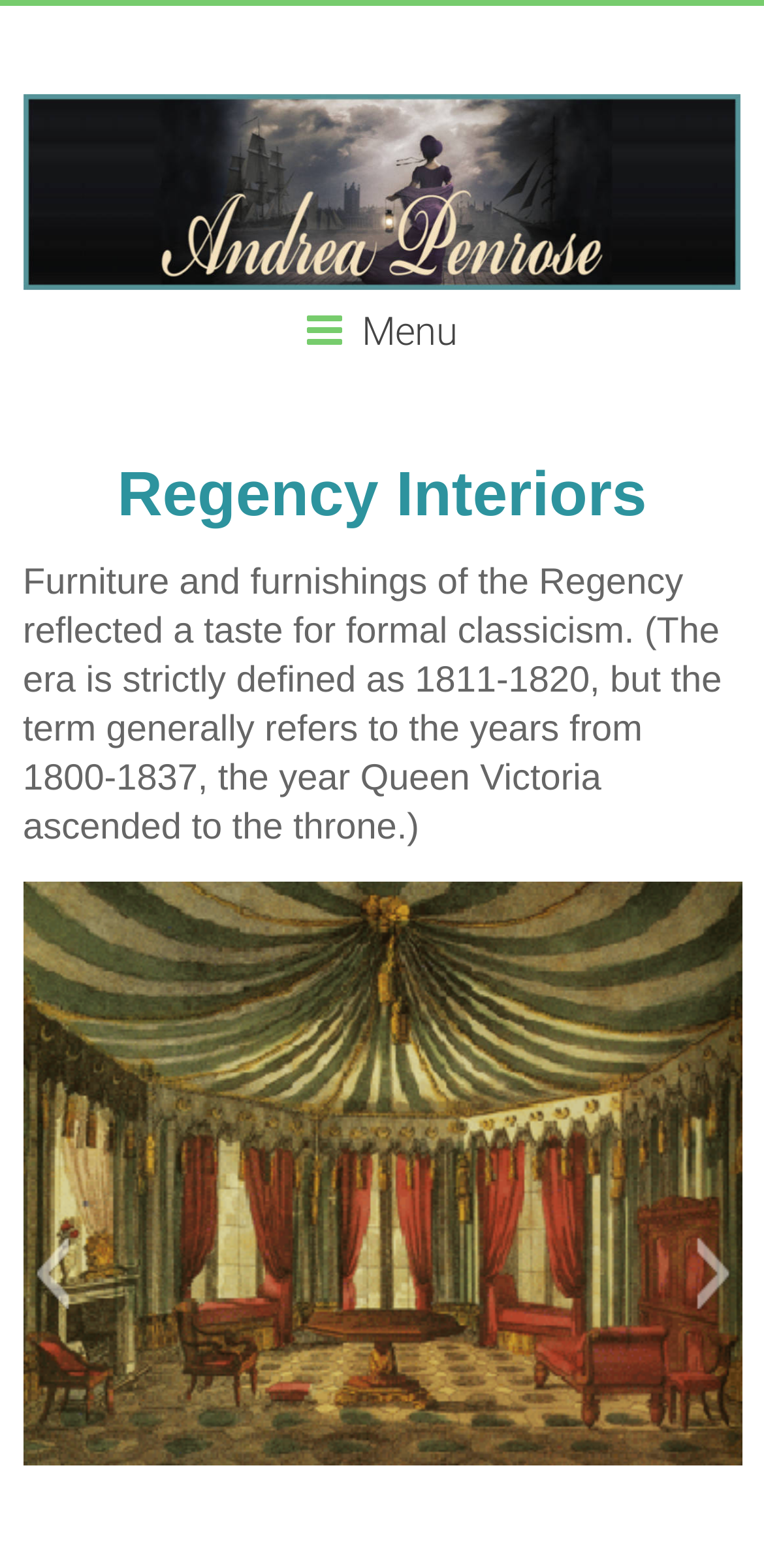What is the era of Regency Interiors?
Provide a detailed answer to the question, using the image to inform your response.

According to the static text, the era of Regency Interiors is strictly defined as 1811-1820, but it generally refers to the years from 1800-1837.